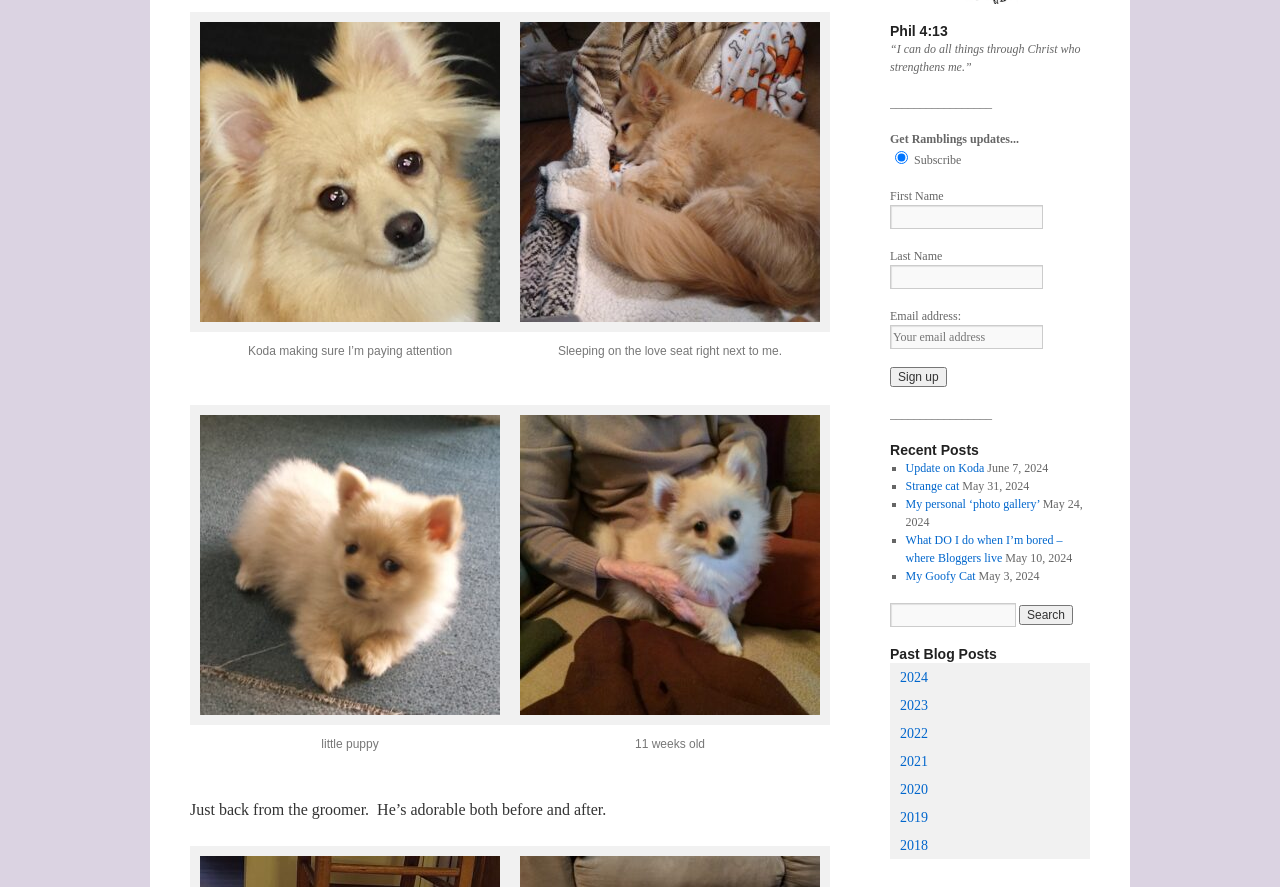How many images are on this webpage?
Answer with a single word or phrase, using the screenshot for reference.

8